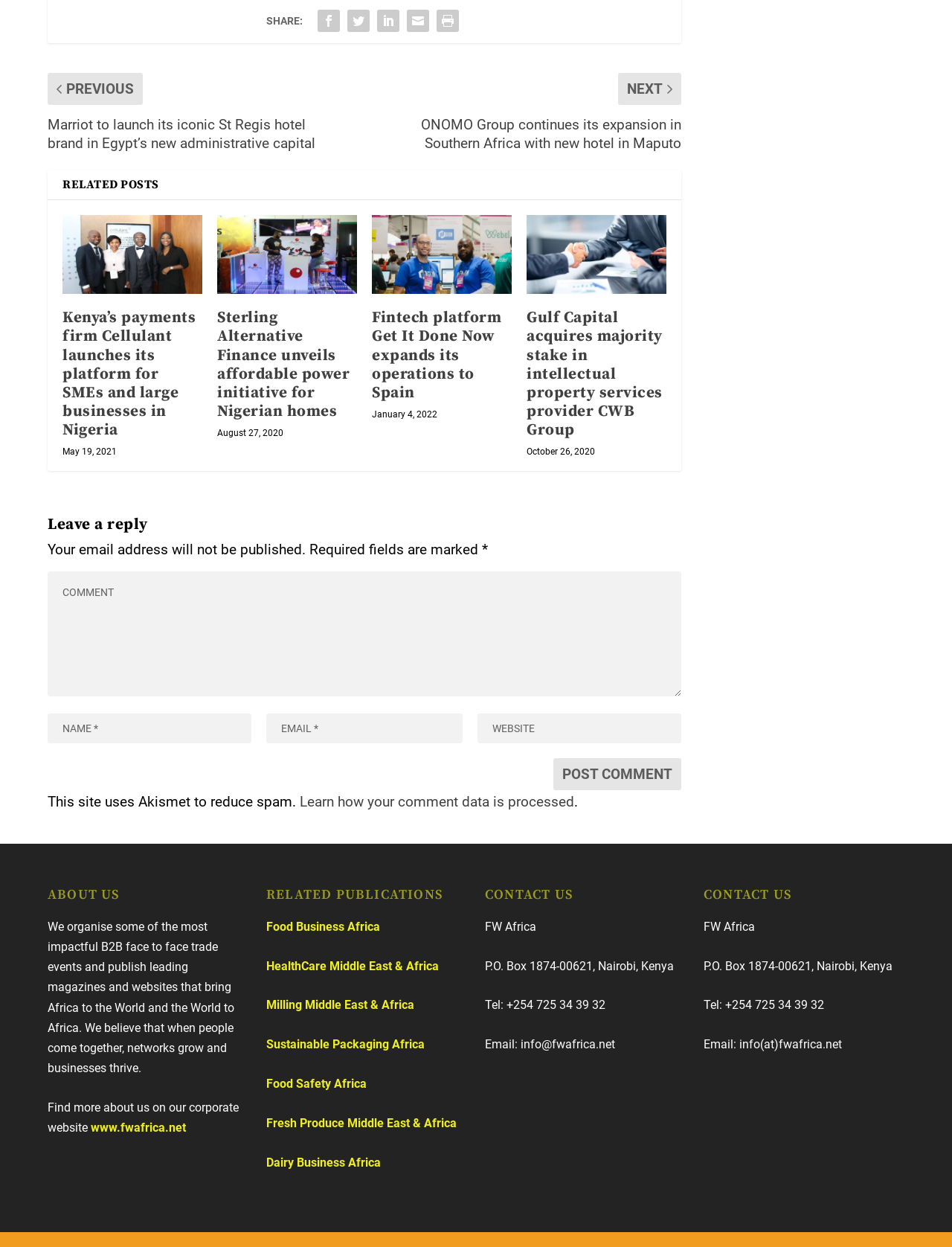Could you determine the bounding box coordinates of the clickable element to complete the instruction: "go to Space Graphics"? Provide the coordinates as four float numbers between 0 and 1, i.e., [left, top, right, bottom].

None